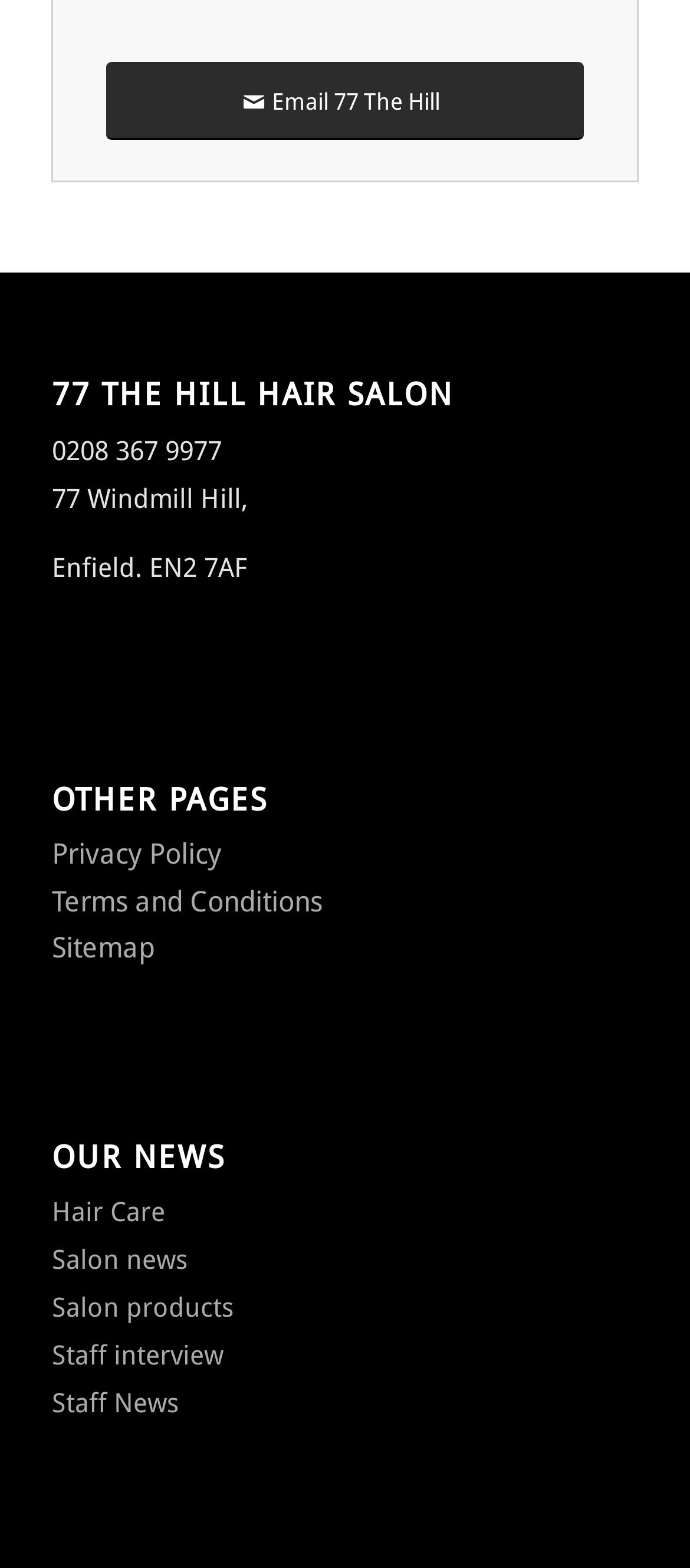What are the other pages available on the website?
Give a one-word or short-phrase answer derived from the screenshot.

Privacy Policy, Terms and Conditions, Sitemap